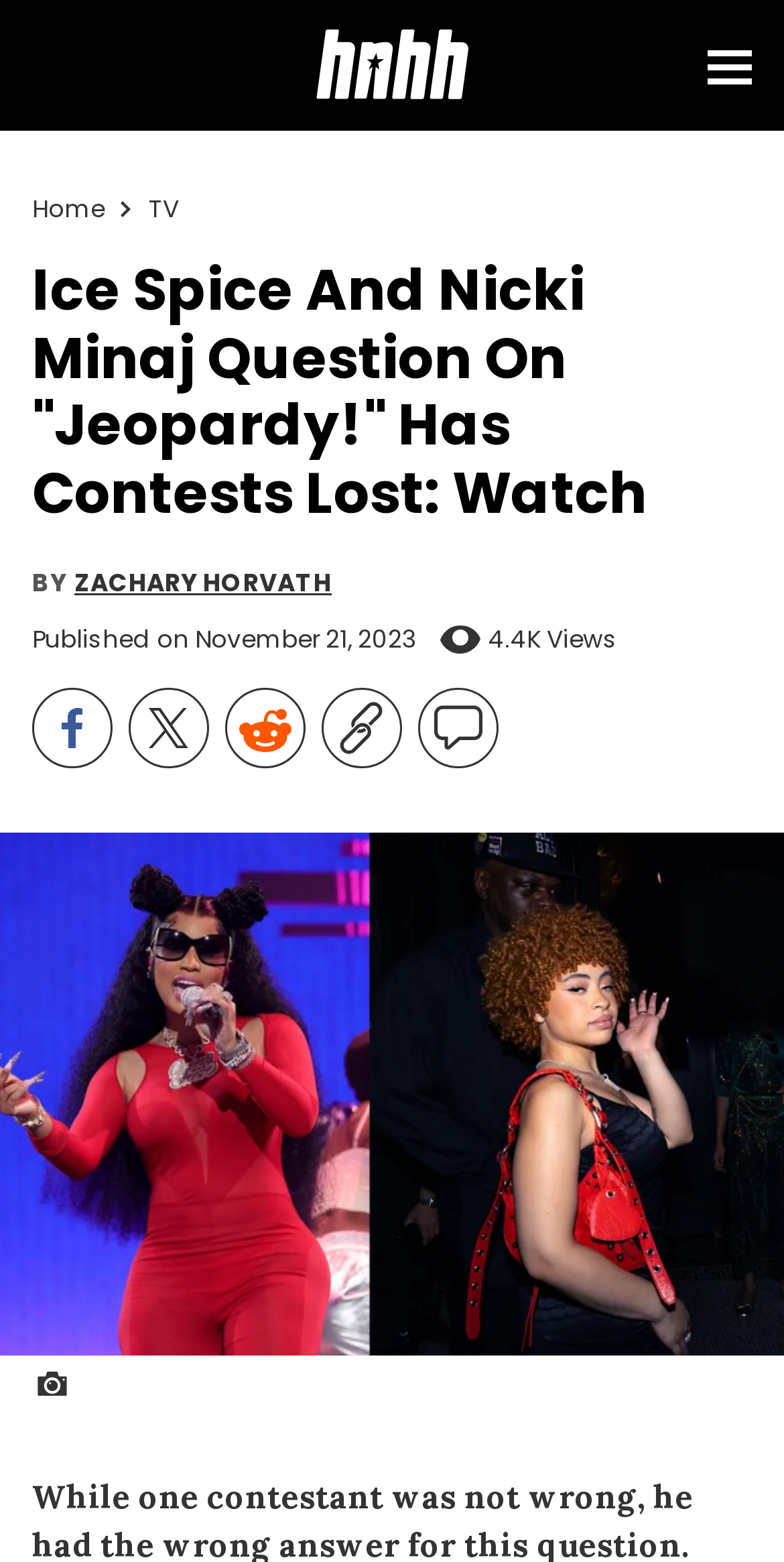Please provide the bounding box coordinates for the UI element as described: "aria-label="Comments"". The coordinates must be four floats between 0 and 1, represented as [left, top, right, bottom].

[0.533, 0.441, 0.636, 0.492]